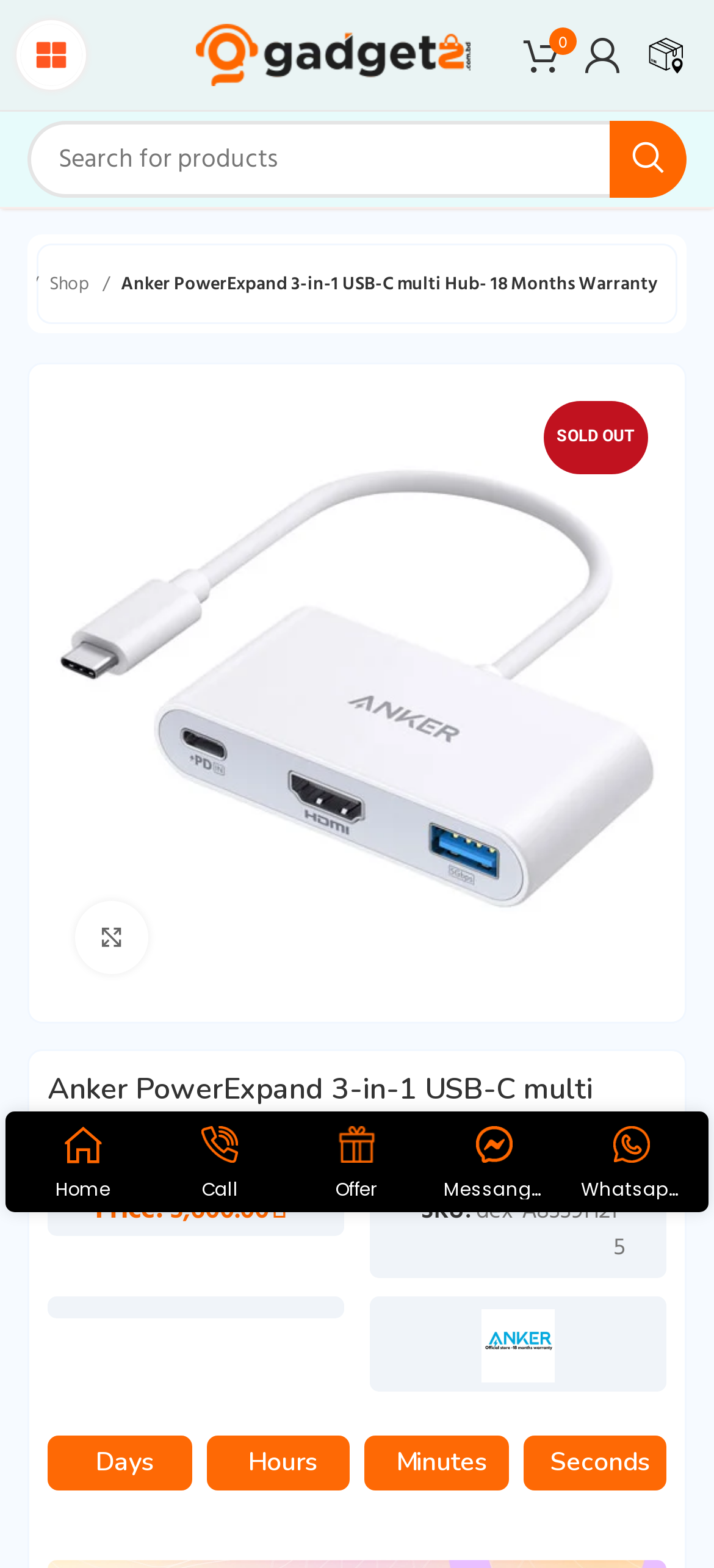Pinpoint the bounding box coordinates of the element that must be clicked to accomplish the following instruction: "Open mobile menu". The coordinates should be in the format of four float numbers between 0 and 1, i.e., [left, top, right, bottom].

[0.013, 0.012, 0.131, 0.058]